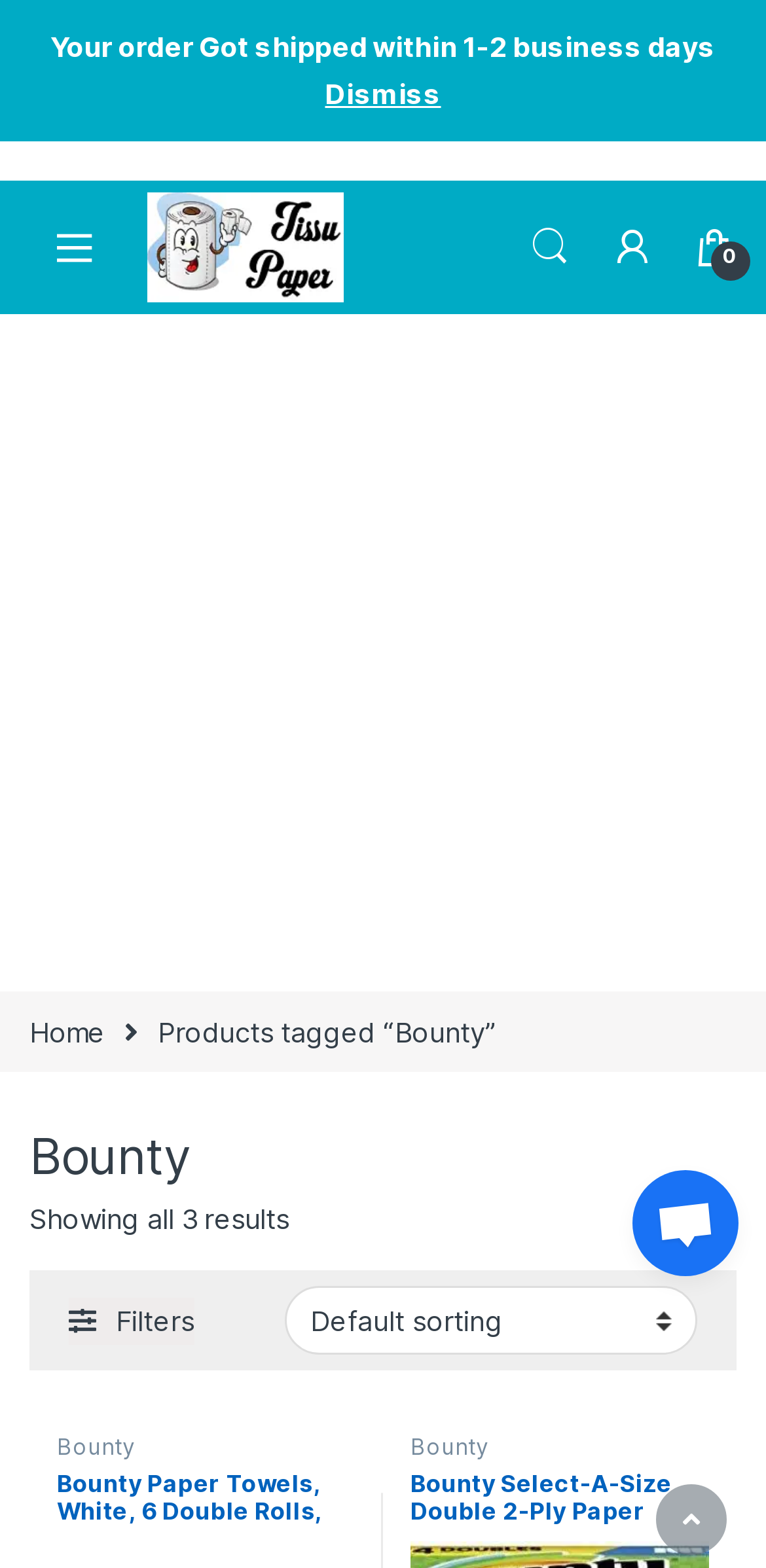What is the brand of paper towels?
Refer to the screenshot and deliver a thorough answer to the question presented.

Based on the webpage, I can see that the brand of paper towels is Bounty, which is mentioned in the heading 'Bounty Paper Towels, White, 6 Double Rolls, 3.768Count Health & Household' and also in the link 'Bounty'.